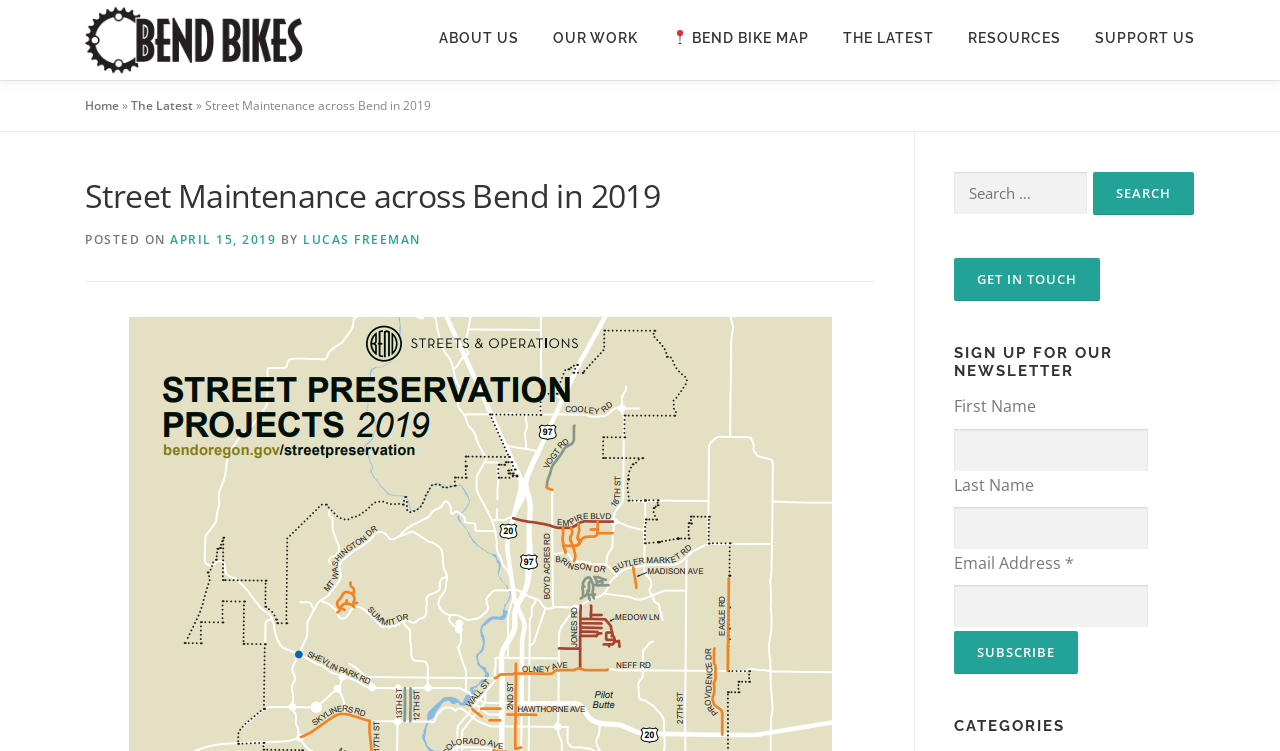Locate the coordinates of the bounding box for the clickable region that fulfills this instruction: "View the 'Neighborhood Greenways' page".

[0.419, 0.1, 0.593, 0.157]